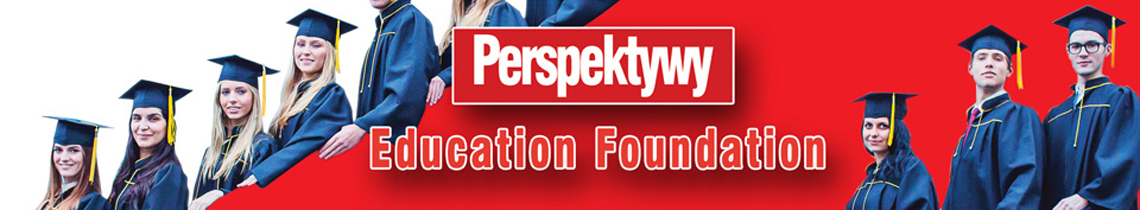Explain the image with as much detail as possible.

The image features a vibrant collaboration between the "Perspektywy" Education Foundation and a group of smiling graduates, each wearing traditional academic caps and gowns. The graduates, with a diverse array of hairstyles and expressions, are positioned against a bold red backdrop that enhances the celebratory atmosphere. Prominently displayed is the "Perspektywy" logo at the center, accompanied by the words "Education Foundation," symbolizing the foundation’s commitment to supporting educational initiatives and enhancing the visibility of Polish universities on the international stage. This visual captures the essence of achievement and the foundation's role in shaping educational excellence.